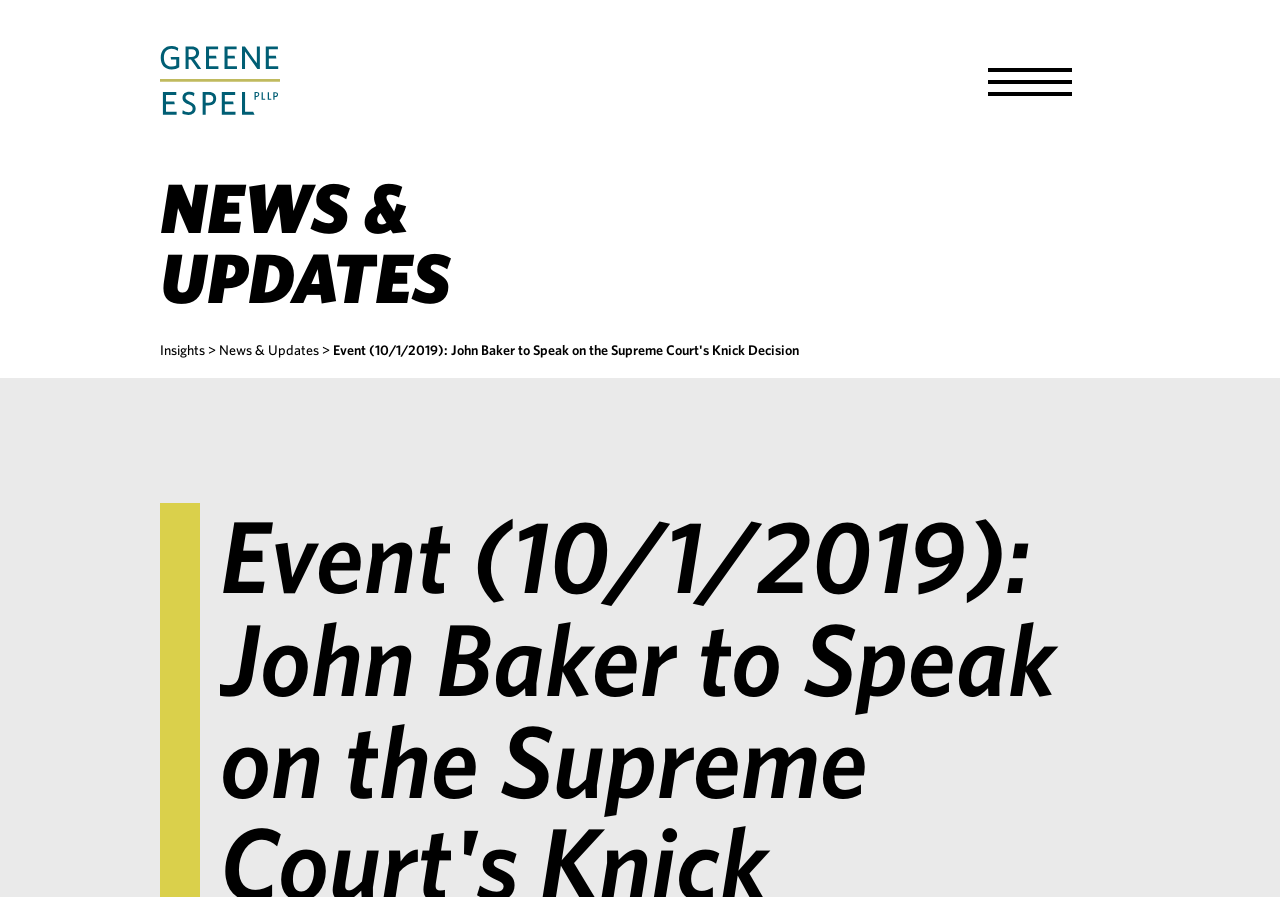What is the logo on the top left?
Based on the image, respond with a single word or phrase.

Greene Espel Logo